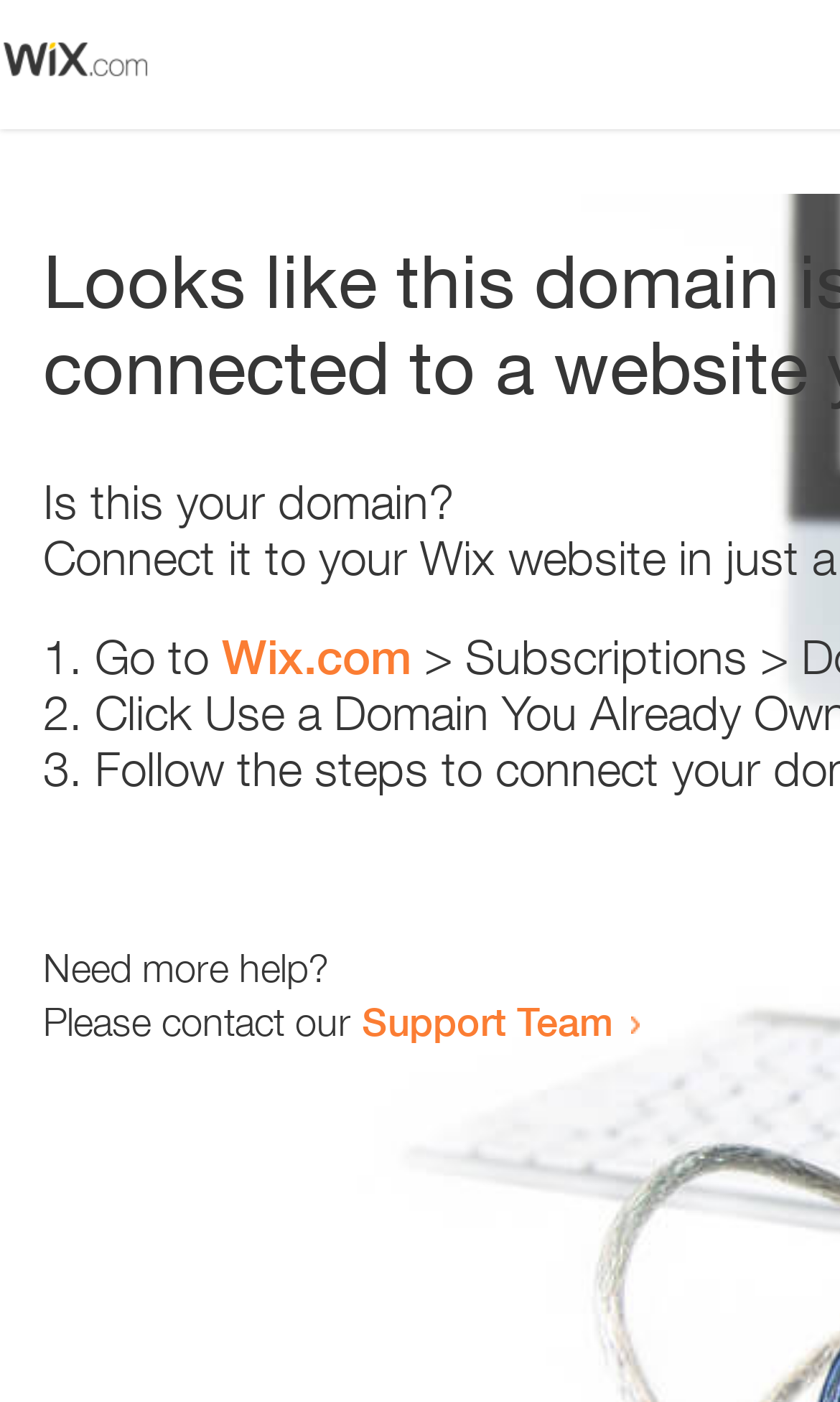Identify and provide the text content of the webpage's primary headline.

Looks like this domain isn't
connected to a website yet